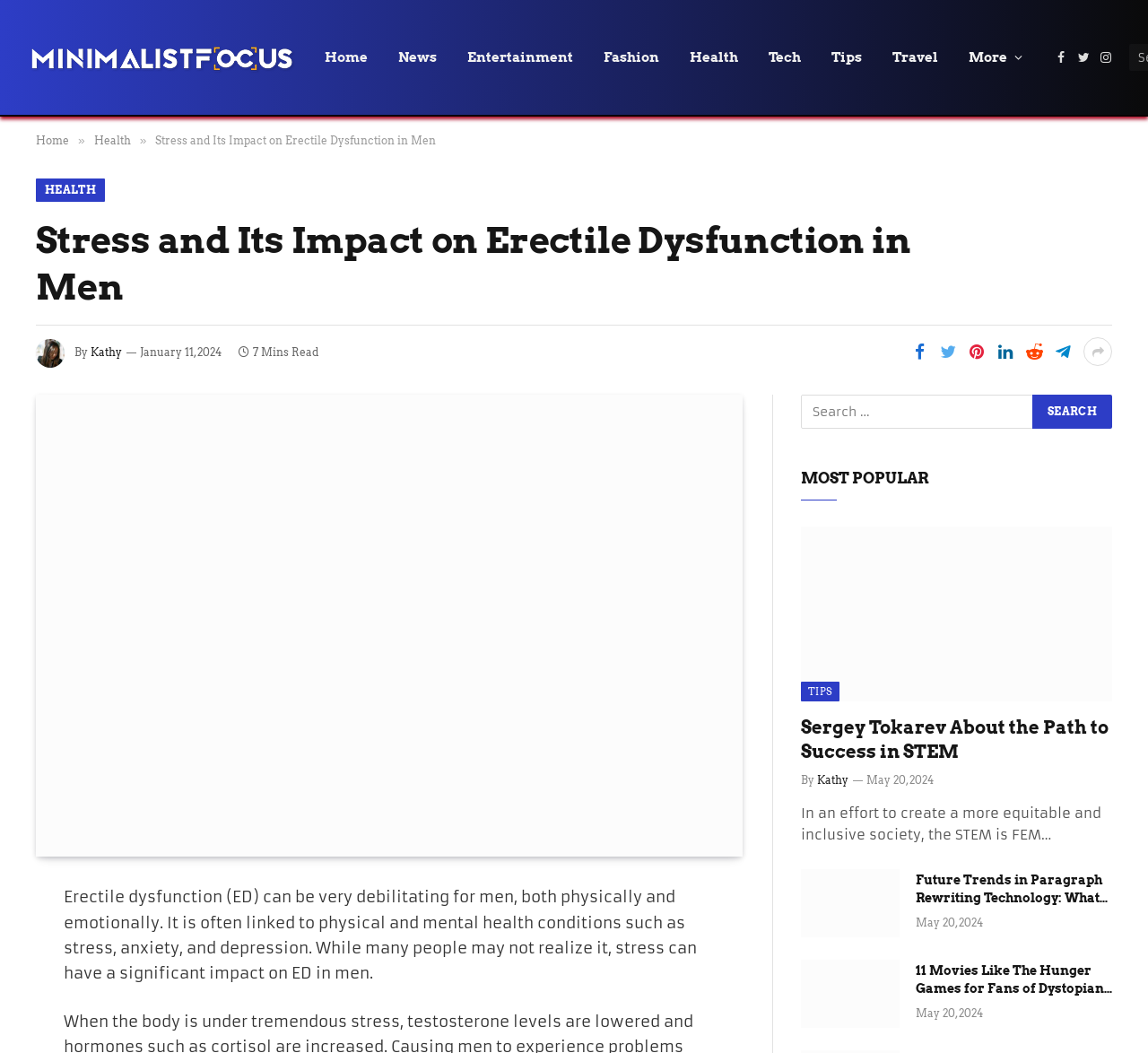How long does it take to read the article? Based on the screenshot, please respond with a single word or phrase.

7 Mins